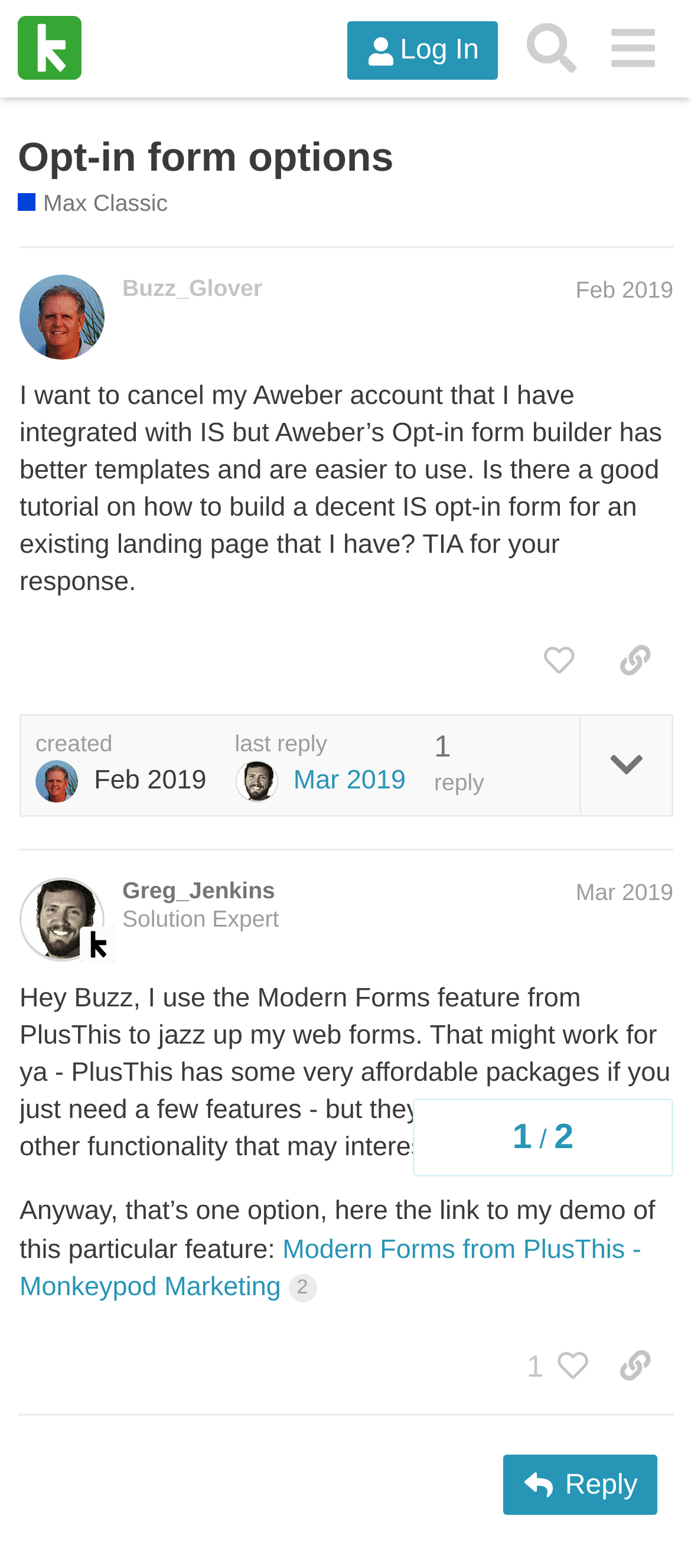Provide the bounding box coordinates for the specified HTML element described in this description: "​". The coordinates should be four float numbers ranging from 0 to 1, in the format [left, top, right, bottom].

[0.838, 0.456, 0.972, 0.52]